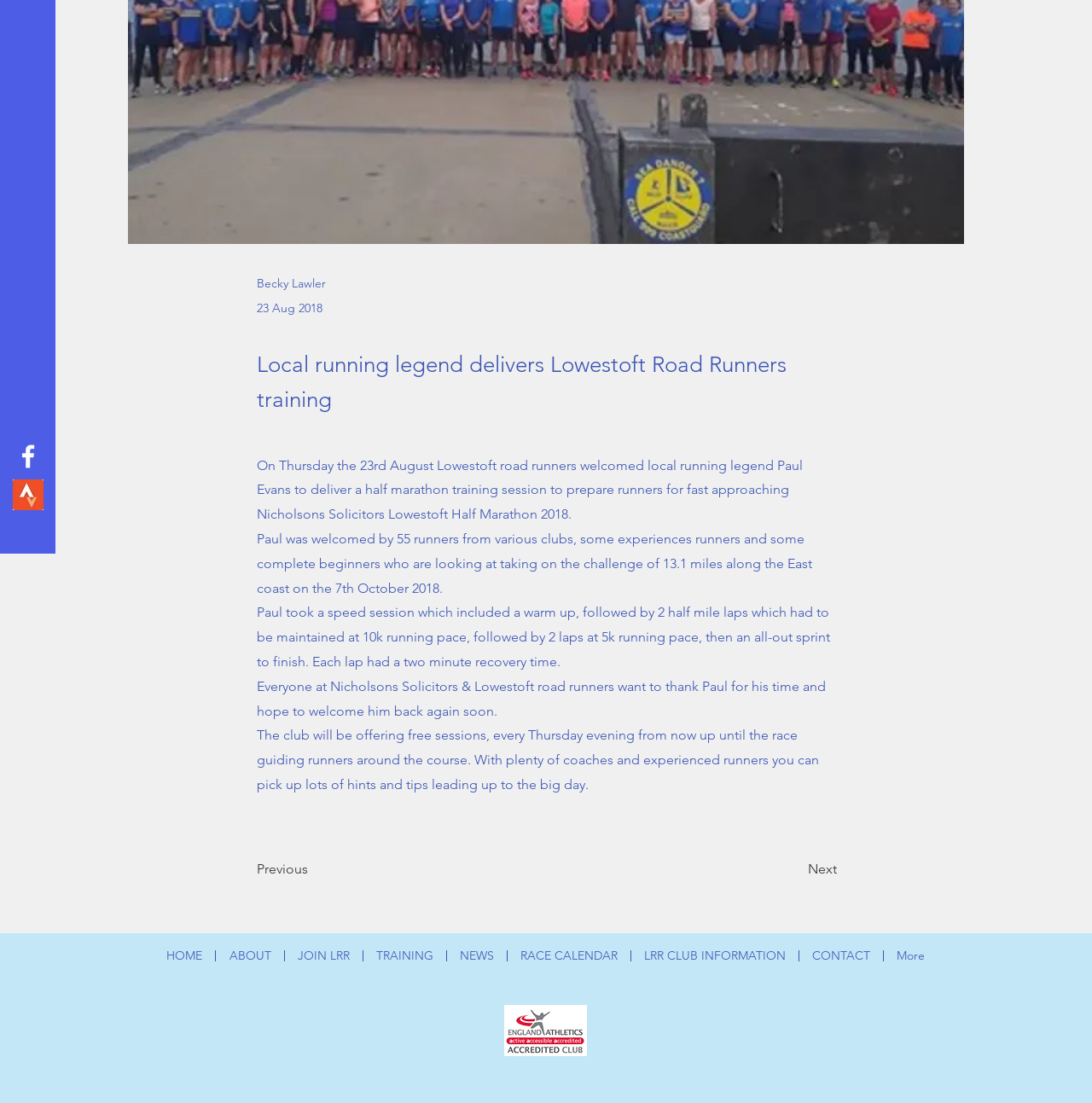Using the provided element description: "CONTACT", determine the bounding box coordinates of the corresponding UI element in the screenshot.

[0.731, 0.861, 0.809, 0.871]